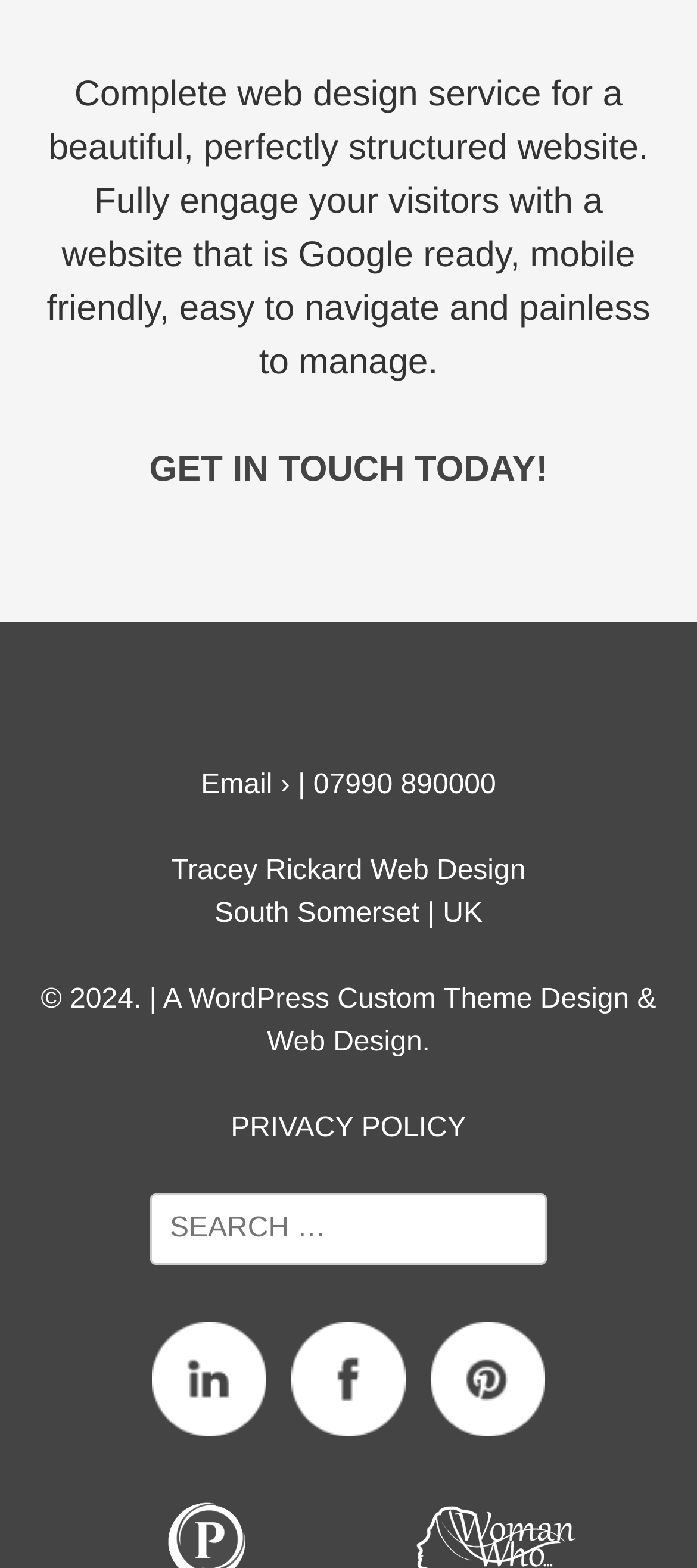What is the copyright year of the website?
Can you offer a detailed and complete answer to this question?

The copyright year of the website is 2024, as mentioned in the static text at the bottom of the page, which also includes information about the WordPress custom theme design and web design.